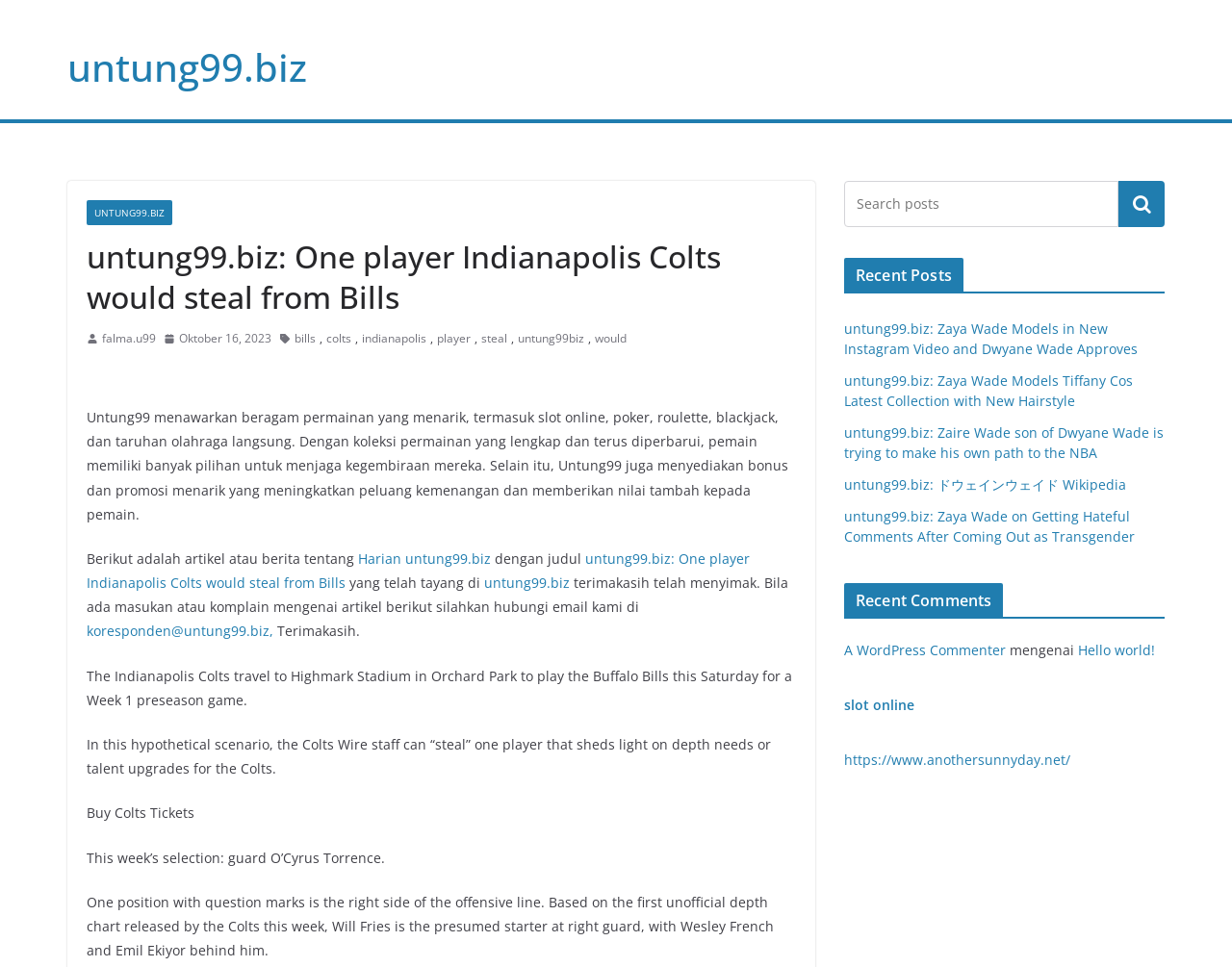Determine the coordinates of the bounding box for the clickable area needed to execute this instruction: "search for something".

[0.685, 0.187, 0.908, 0.235]